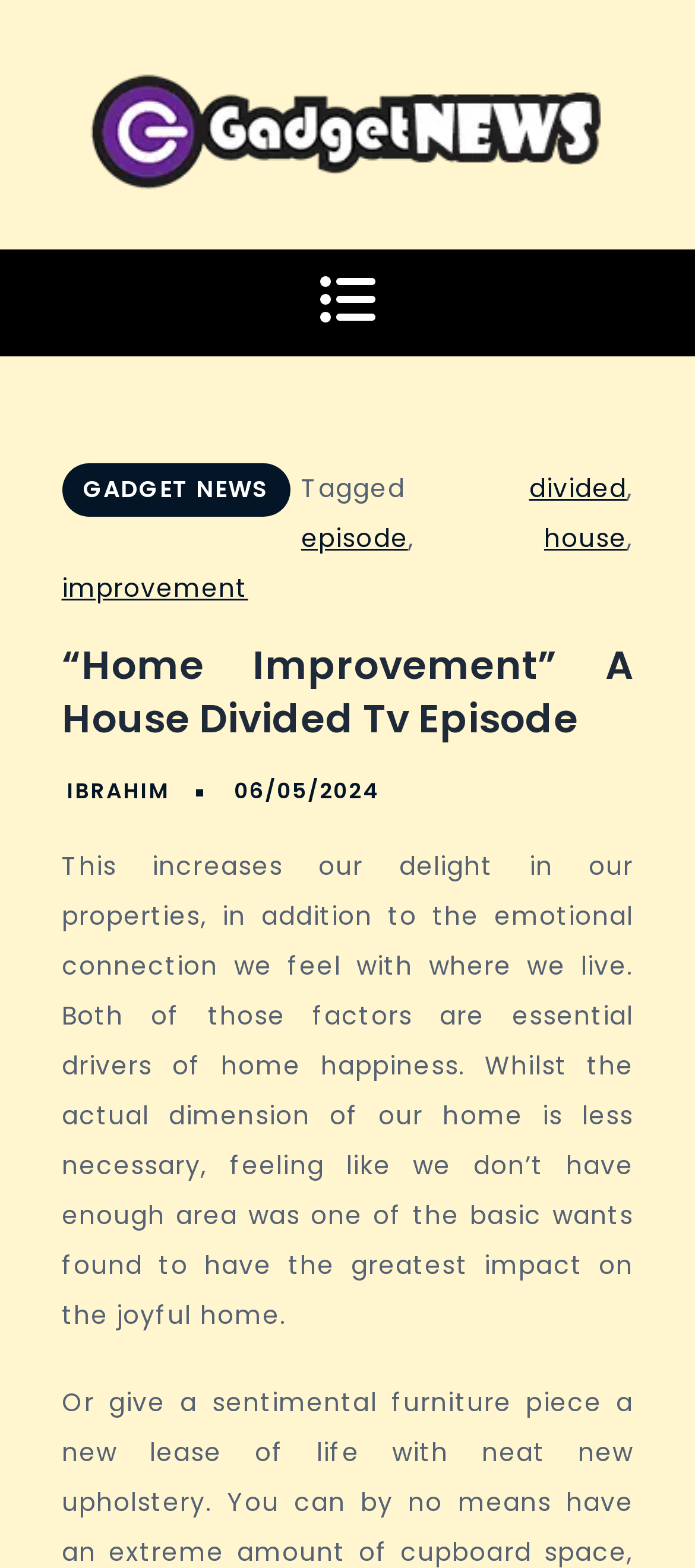What is the topic of the article?
Answer the question with a single word or phrase, referring to the image.

Home Improvement